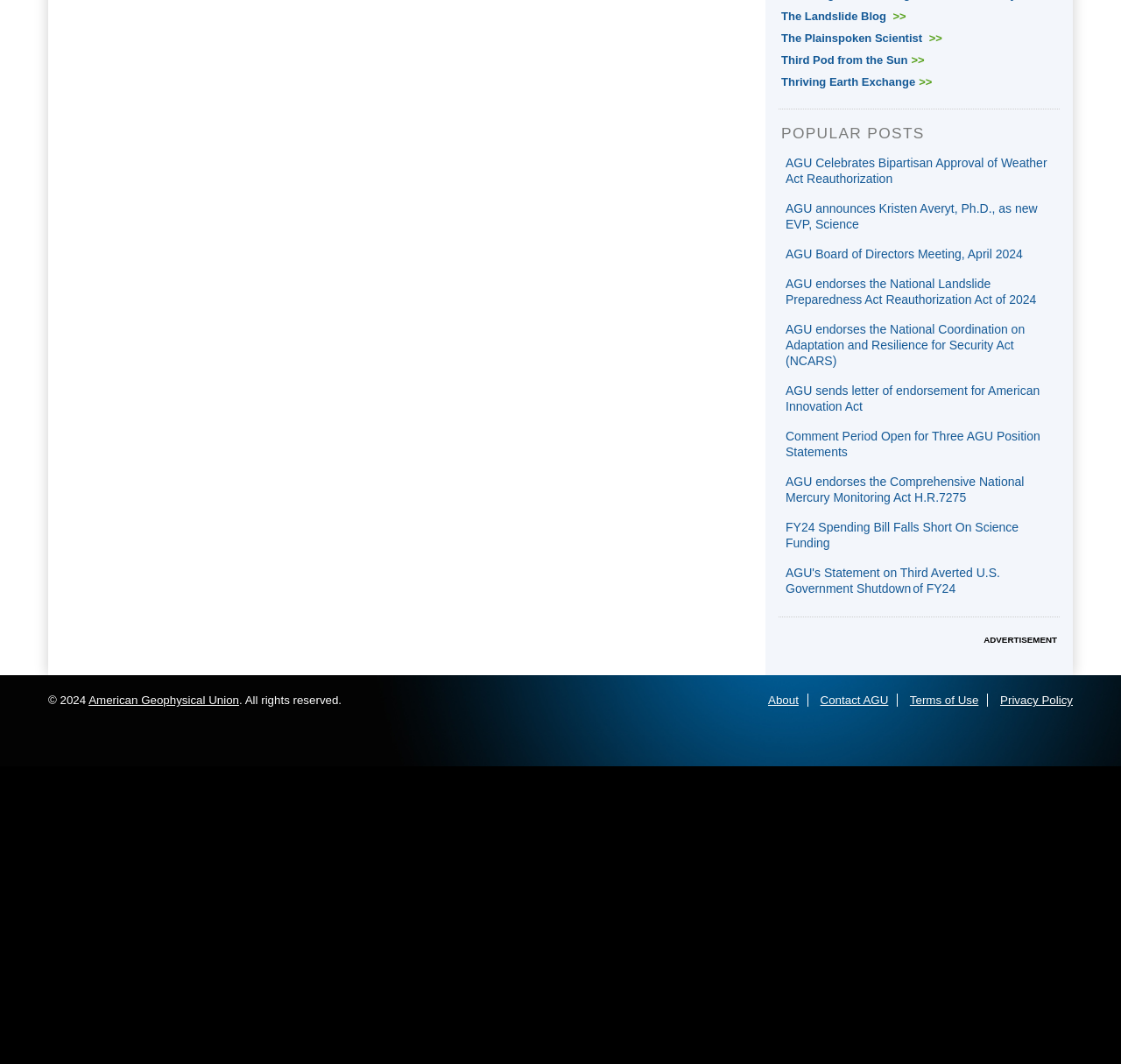Provide the bounding box coordinates for the UI element that is described by this text: "Terms of Use". The coordinates should be in the form of four float numbers between 0 and 1: [left, top, right, bottom].

[0.812, 0.932, 0.873, 0.944]